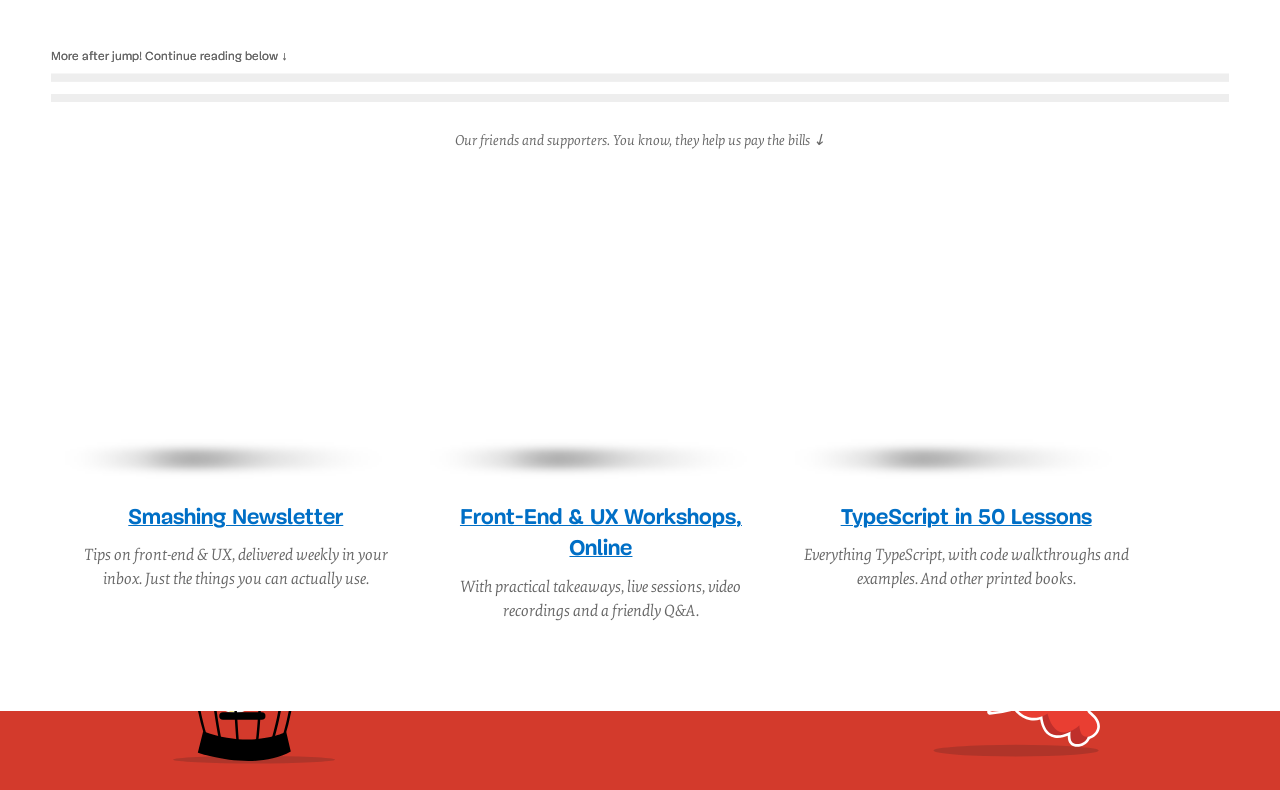Find the UI element described as: "Front-End & UX Workshops, Online" and predict its bounding box coordinates. Ensure the coordinates are four float numbers between 0 and 1, [left, top, right, bottom].

[0.359, 0.434, 0.58, 0.522]